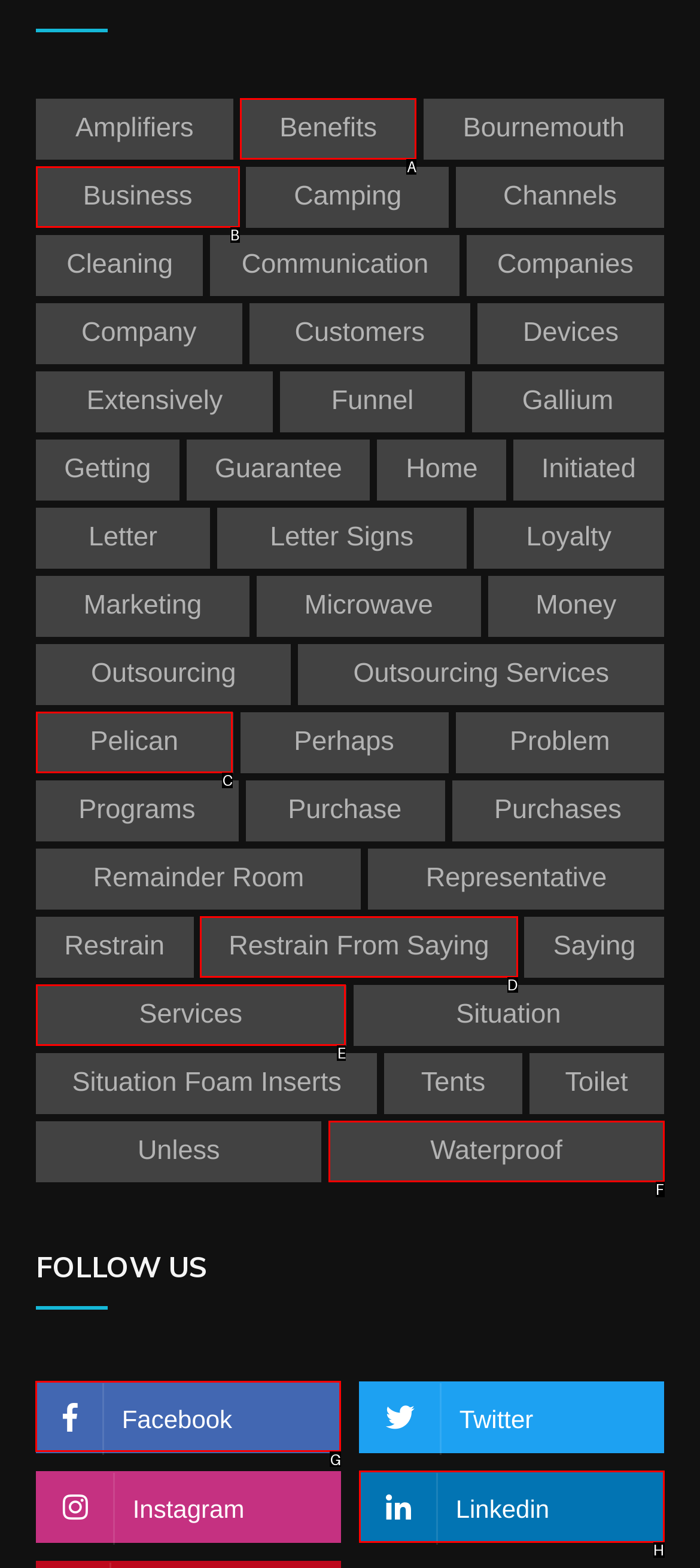Tell me which option I should click to complete the following task: Explore the list of top android games in action genre Answer with the option's letter from the given choices directly.

None